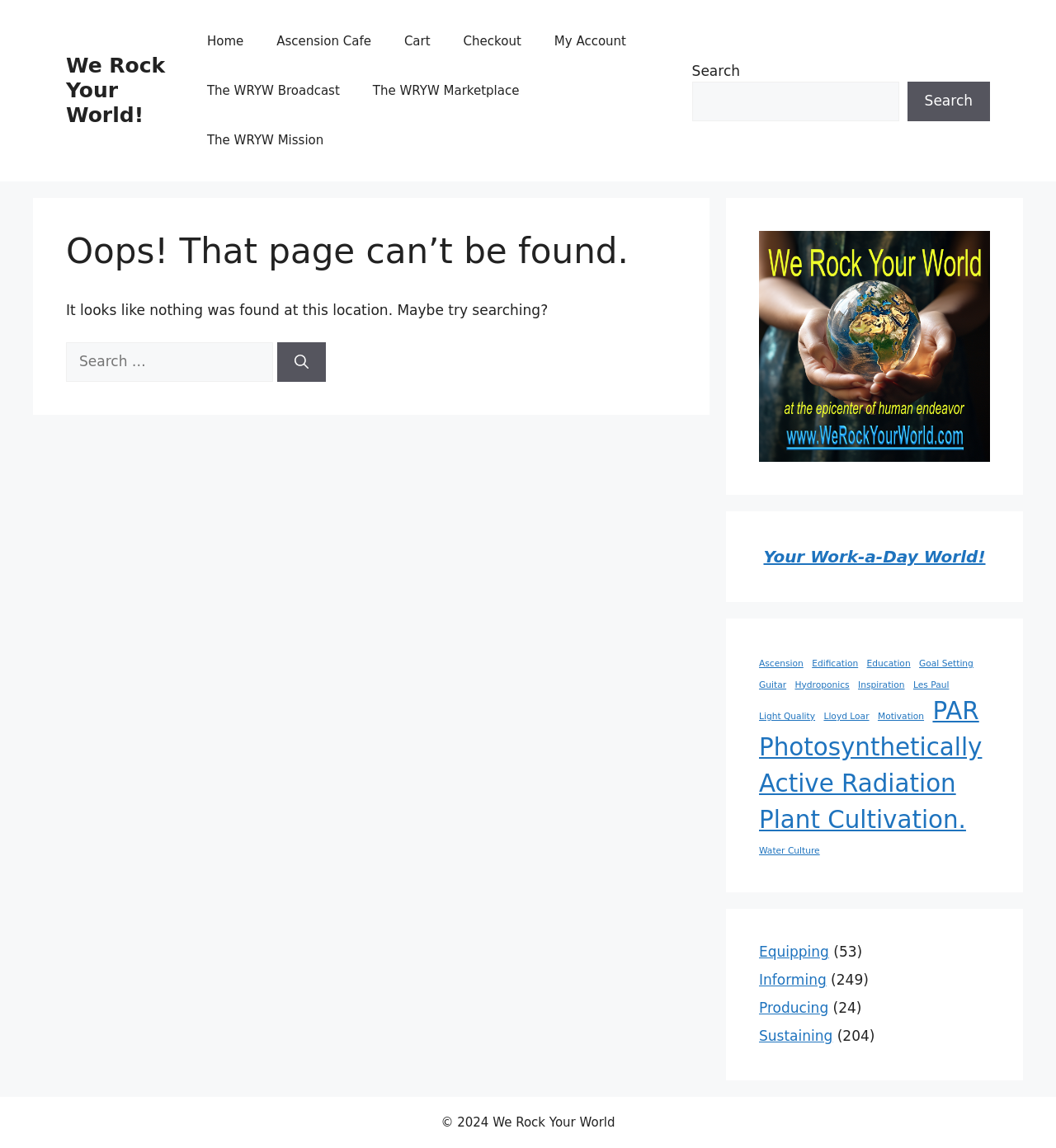Locate the bounding box coordinates of the region to be clicked to comply with the following instruction: "Search for something". The coordinates must be four float numbers between 0 and 1, in the form [left, top, right, bottom].

[0.655, 0.071, 0.851, 0.105]